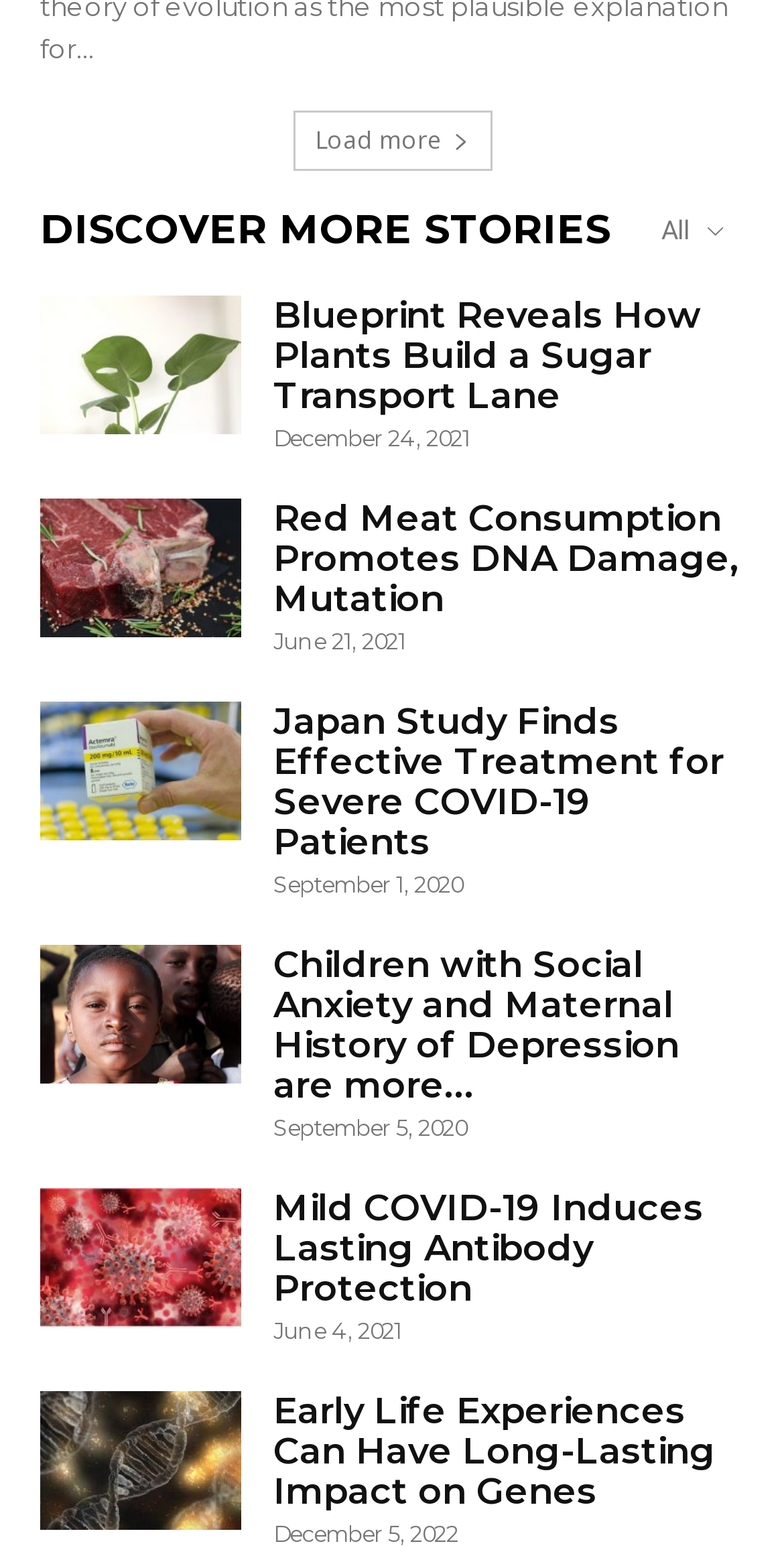What is the most recent story on this webpage?
Provide a comprehensive and detailed answer to the question.

I checked the timestamps of each story and found that the most recent one is dated December 5, 2022, which is associated with the story 'Early Life Experiences Can Have Long-Lasting Impact on Genes'.